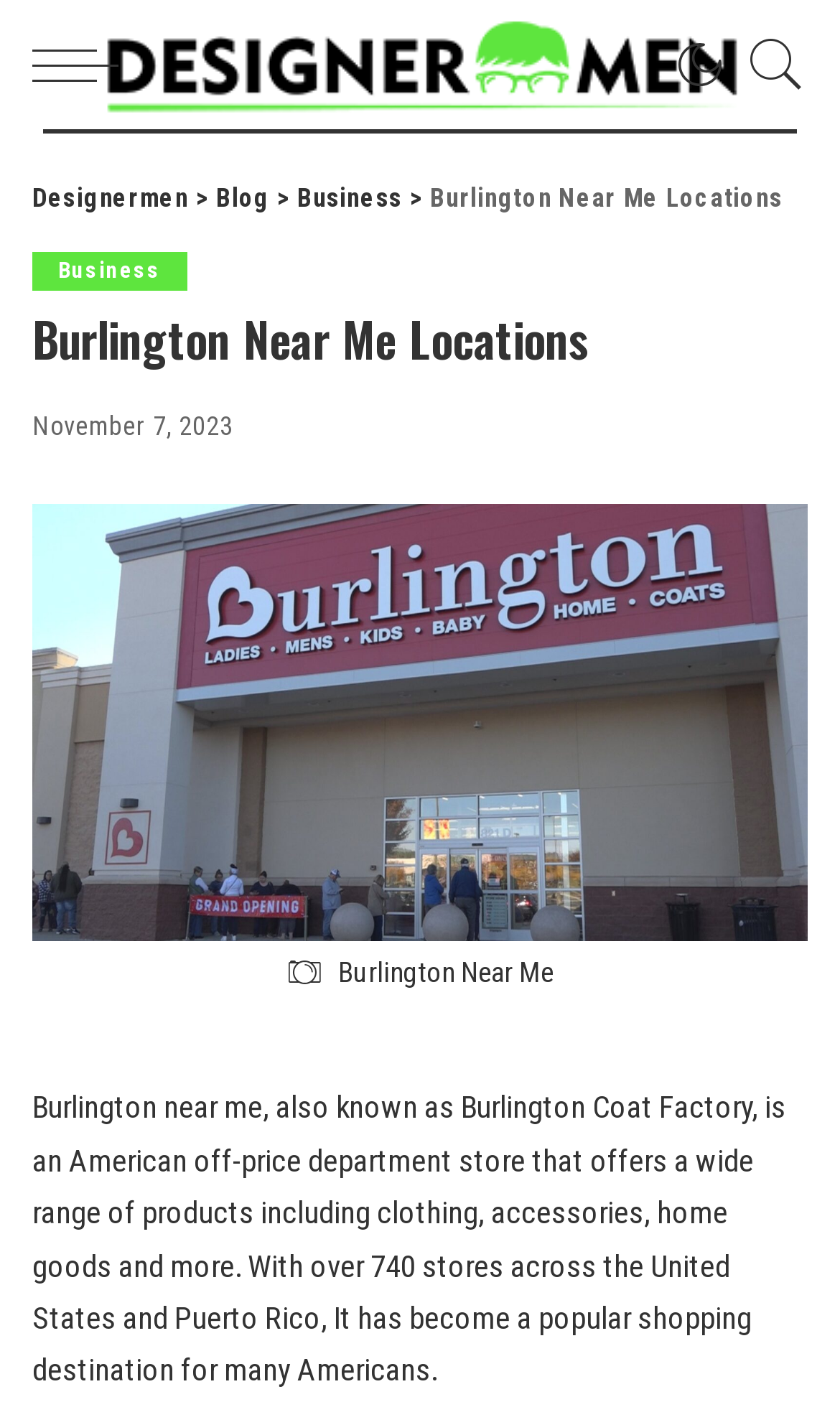Please determine the main heading text of this webpage.

Burlington Near Me Locations